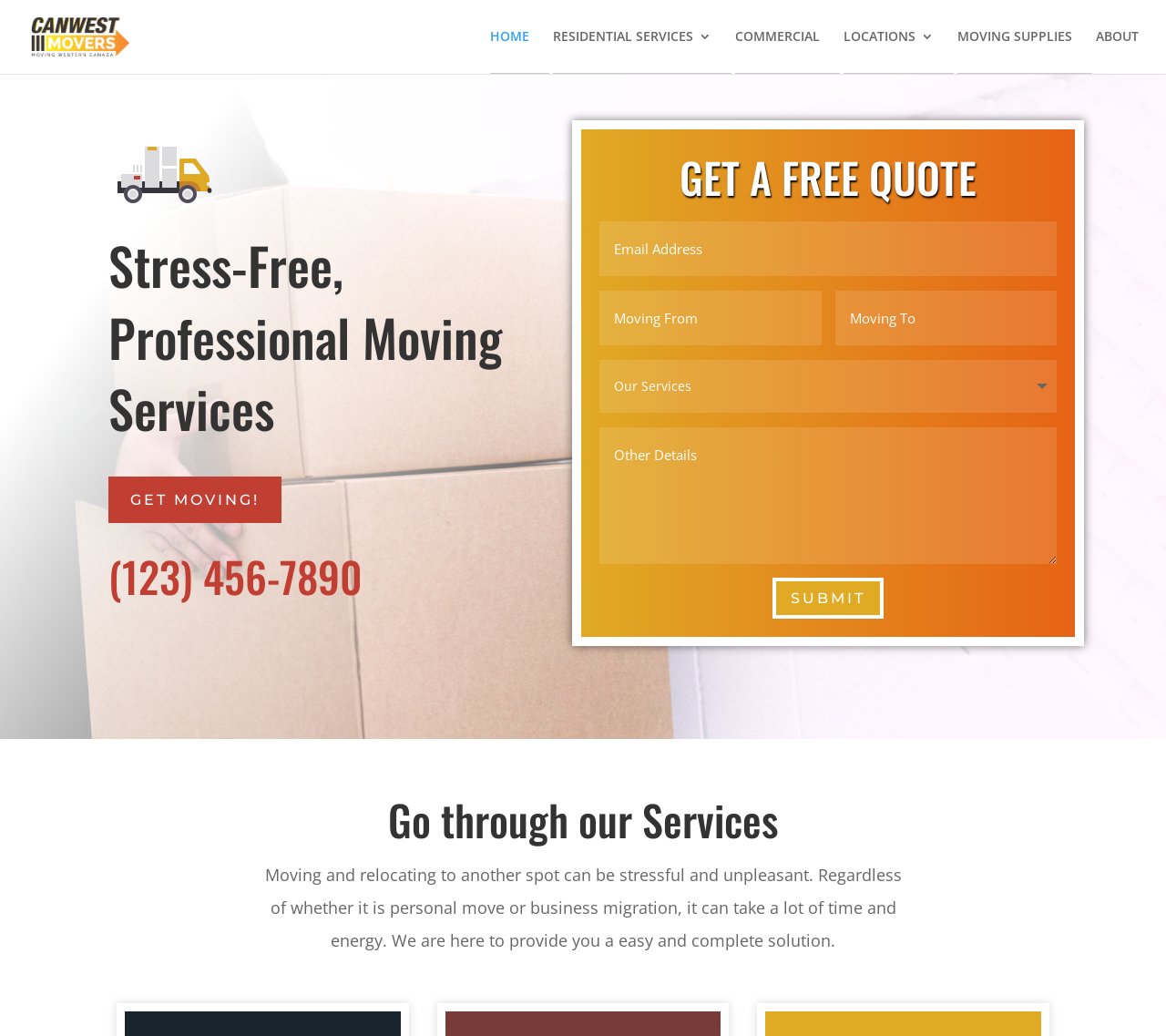Identify the bounding box coordinates for the element you need to click to achieve the following task: "Enter email address". The coordinates must be four float values ranging from 0 to 1, formatted as [left, top, right, bottom].

[0.514, 0.213, 0.907, 0.267]